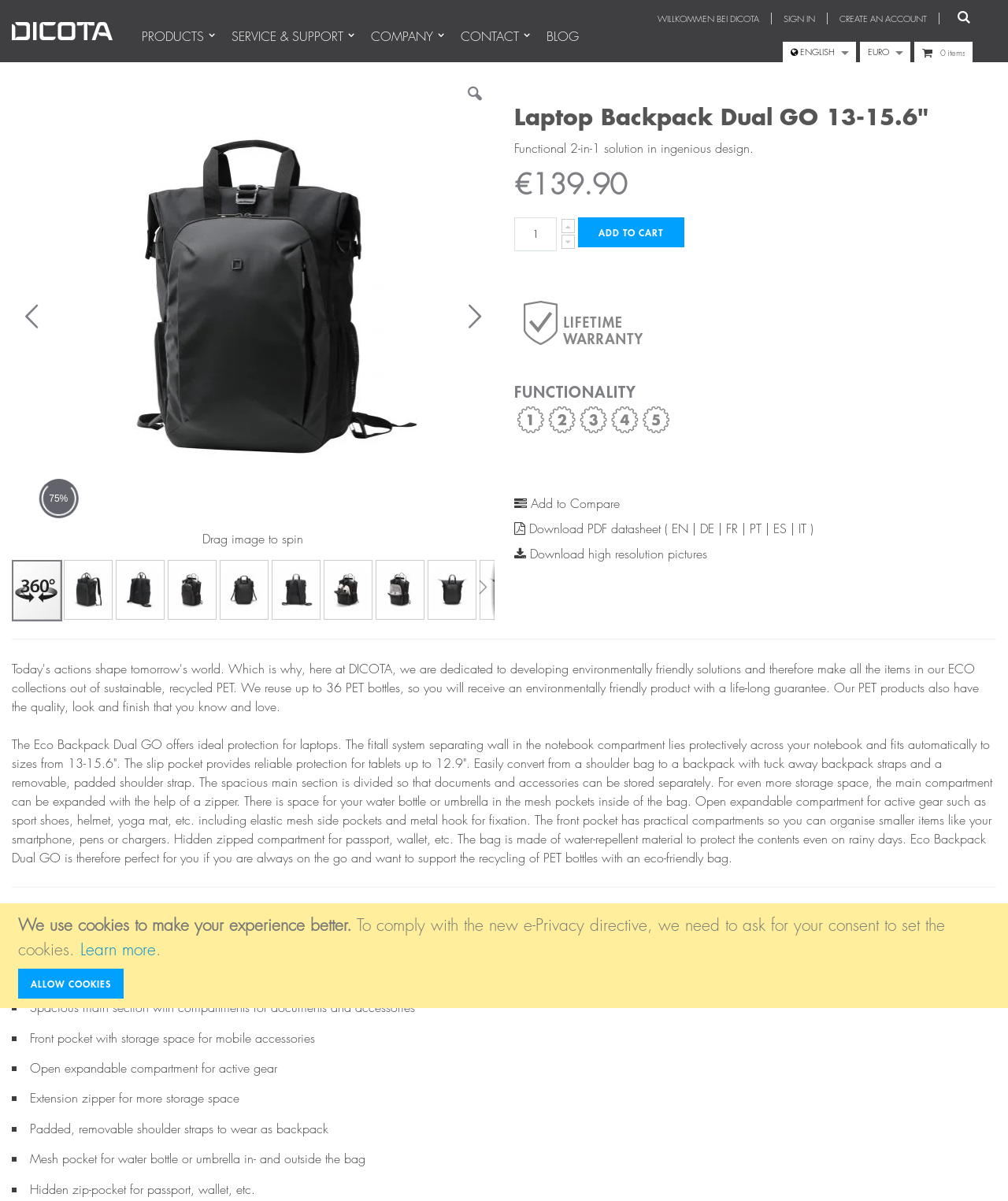Identify and provide the text of the main header on the webpage.

Laptop Backpack Dual GO 13-15.6"